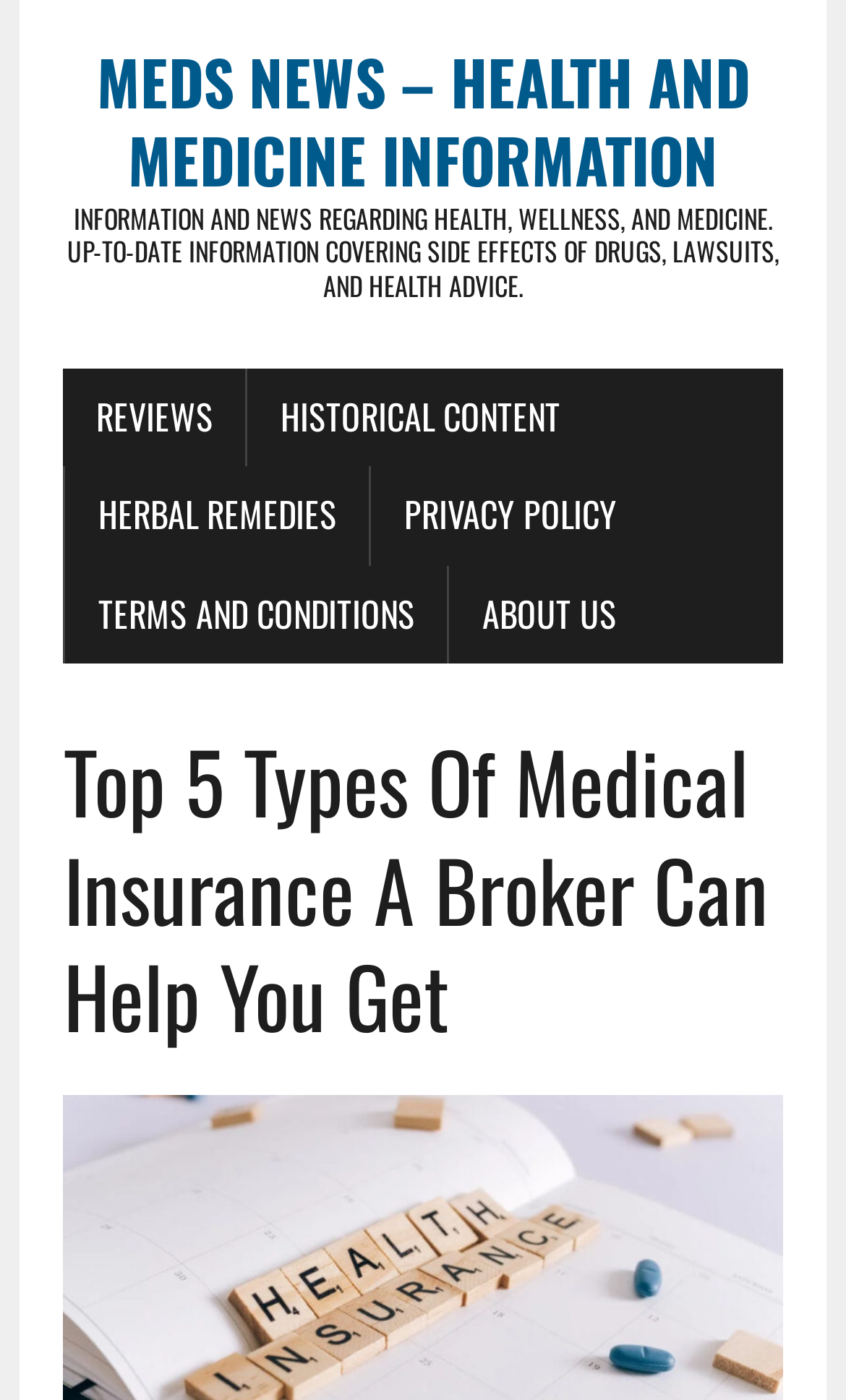How many columns are in the top navigation menu?
Give a single word or phrase as your answer by examining the image.

1